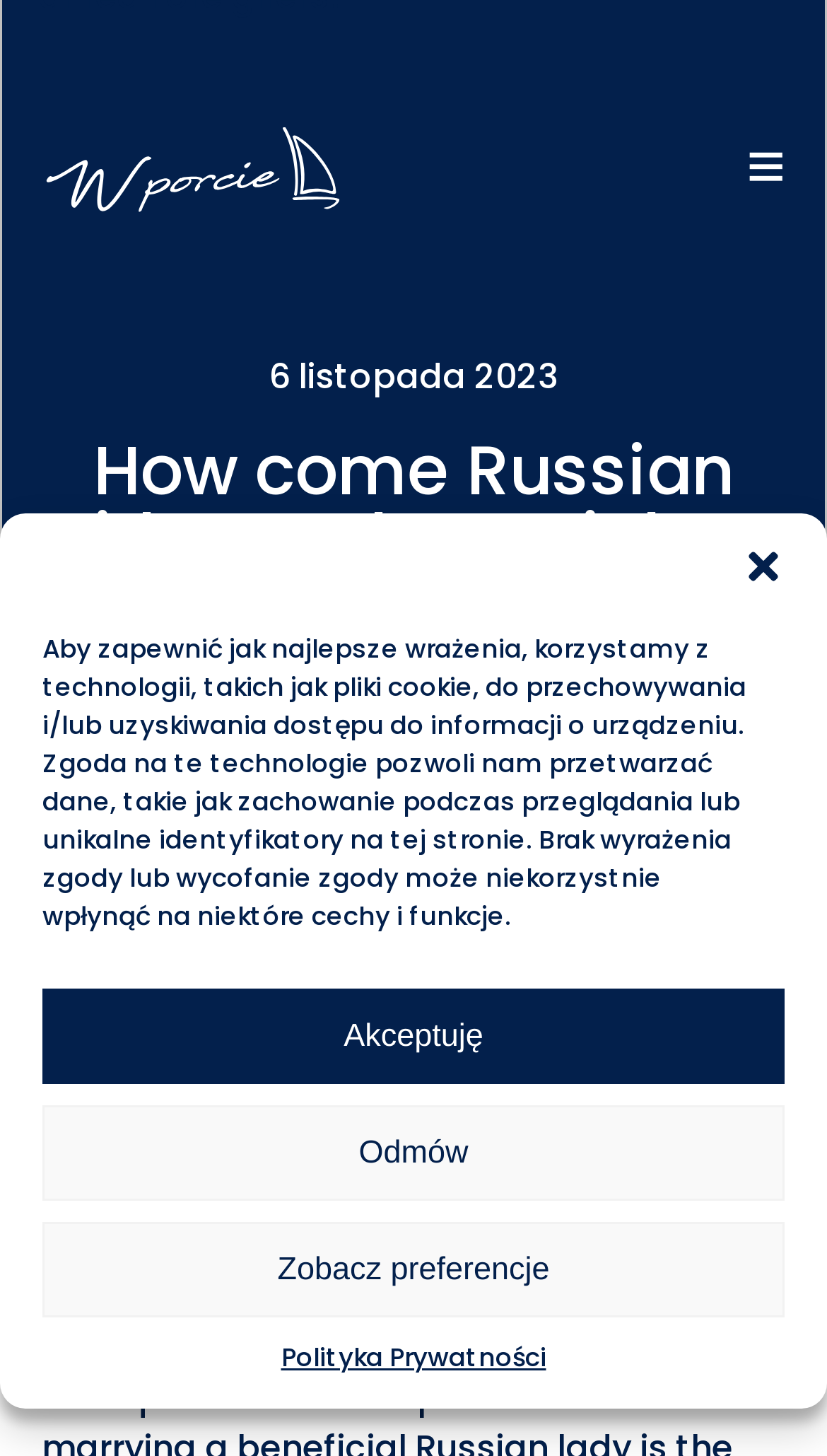What is the topic of the webpage?
Refer to the image and give a detailed answer to the question.

I found the heading 'How come Russian Girls Need certainly to Get married Foreigners?' on the webpage, which suggests that the topic of the webpage is related to Russian girls marrying foreigners.